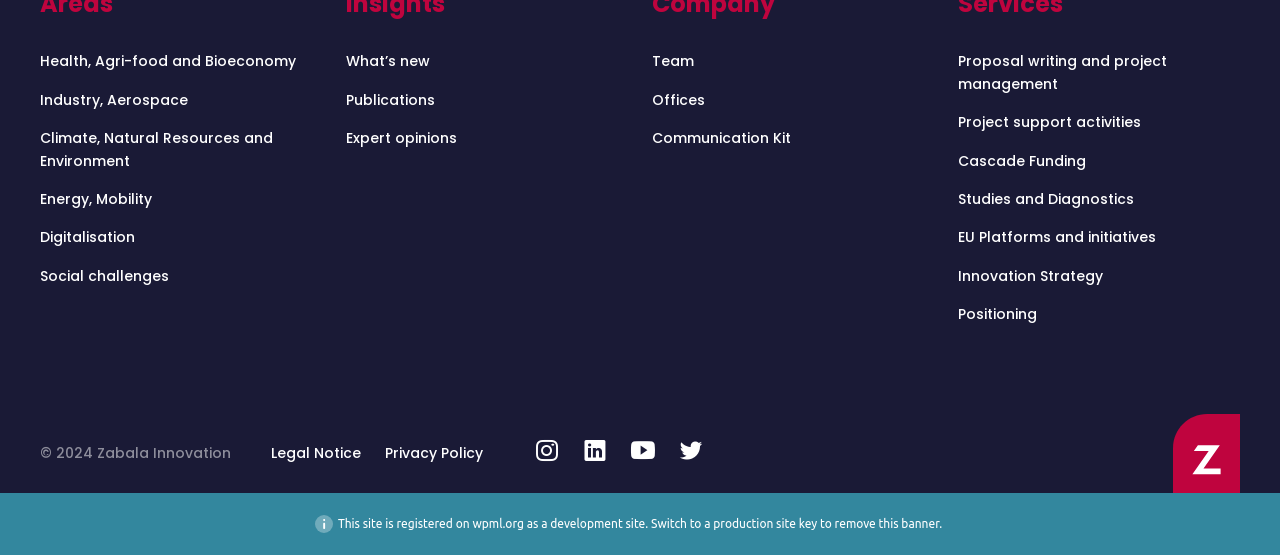Using the information shown in the image, answer the question with as much detail as possible: What is the copyright year of the webpage?

I found the copyright information at the bottom of the webpage, which states '© 2024 Zabala Innovation', indicating that the webpage's copyright year is 2024.